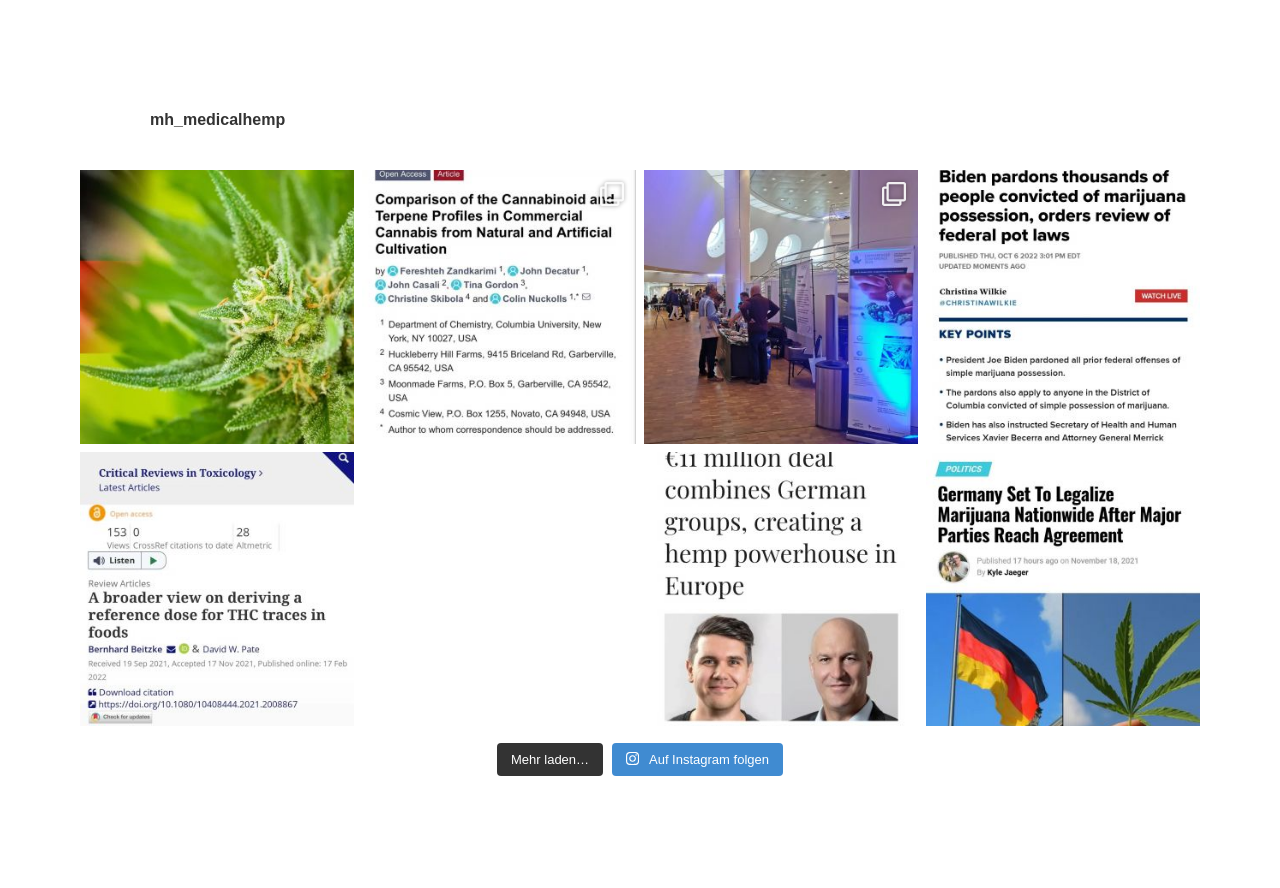Please determine the bounding box coordinates for the element with the description: "mh_medicalhemp".

[0.062, 0.108, 0.938, 0.164]